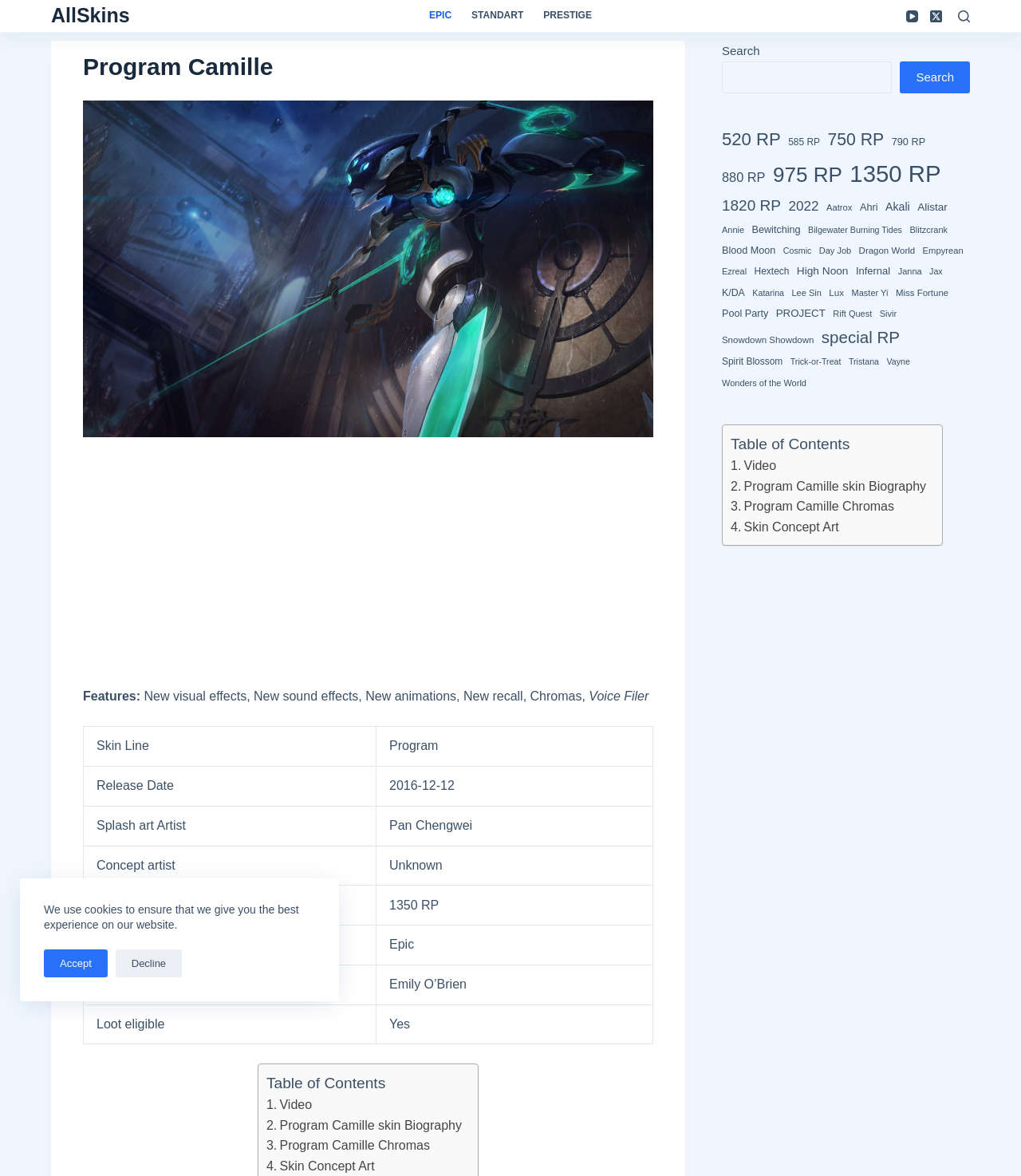What is the type of Program Camille skin?
Provide a detailed and extensive answer to the question.

I found the answer by looking at the table with the header 'Type' and the corresponding value is 'Epic'.